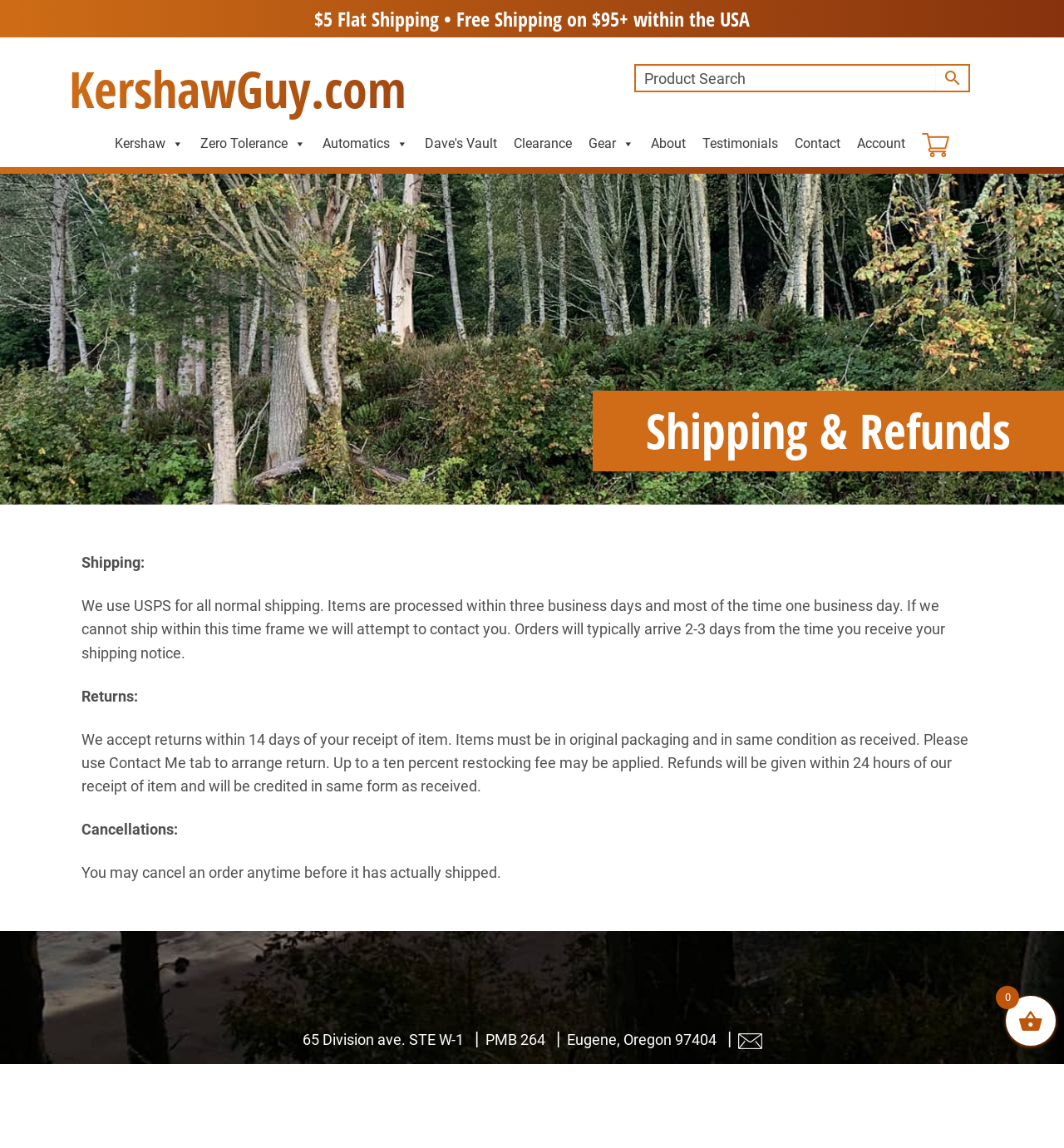How long does it take to process orders? Analyze the screenshot and reply with just one word or a short phrase.

Within 3 business days